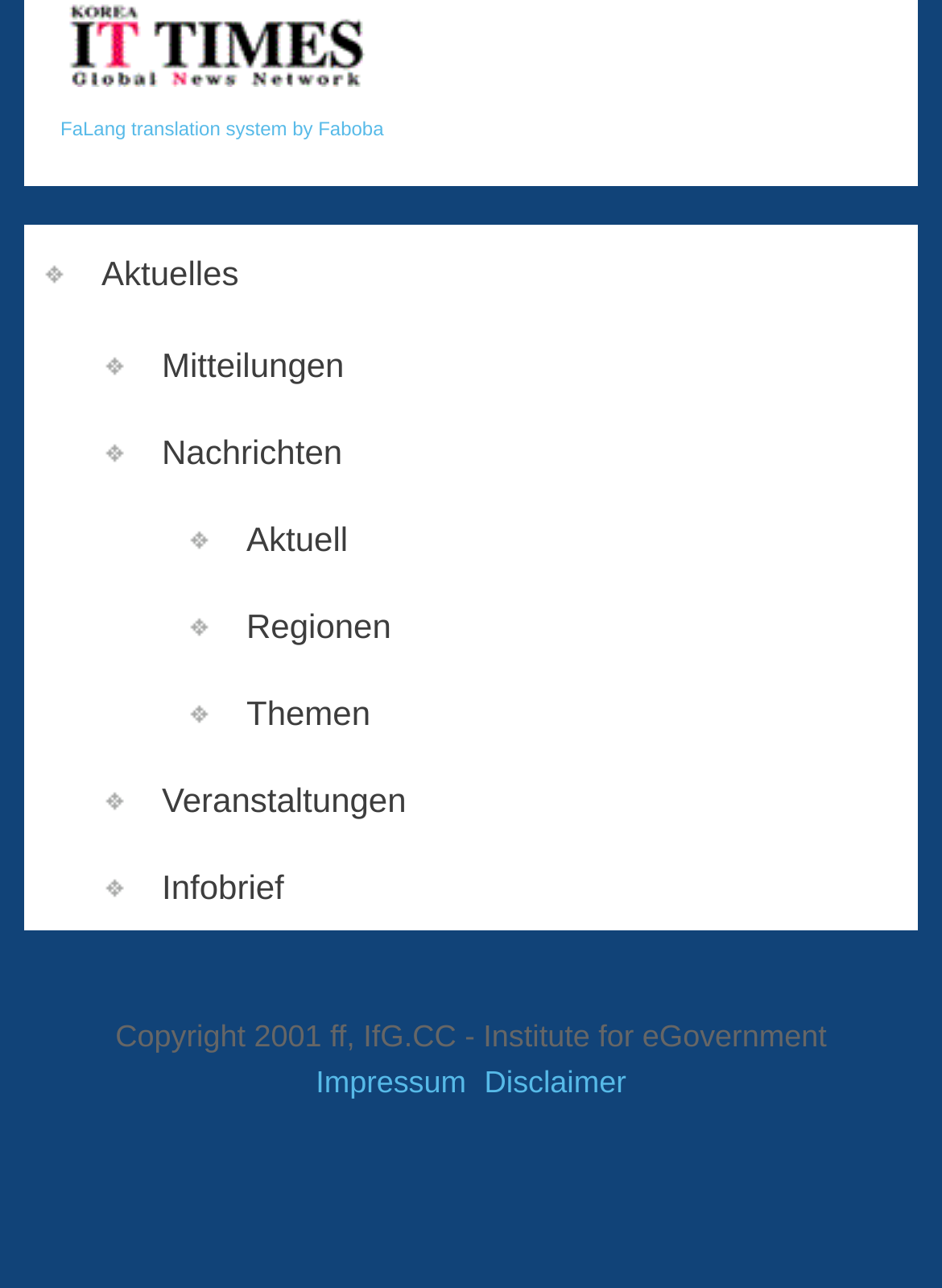How many links are in the bottom section?
Using the image provided, answer with just one word or phrase.

3